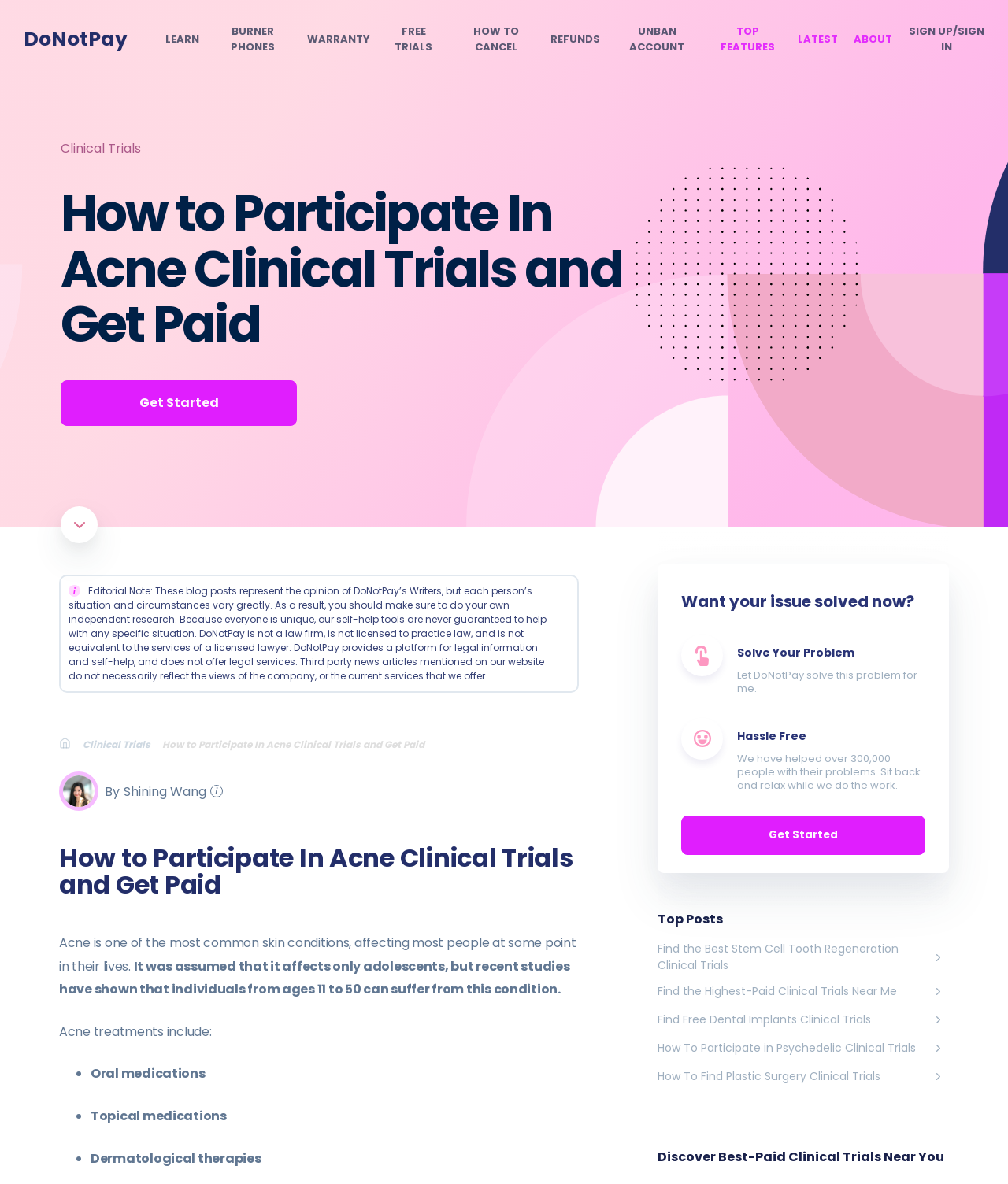Determine the bounding box coordinates for the clickable element to execute this instruction: "Learn about acne clinical trials". Provide the coordinates as four float numbers between 0 and 1, i.e., [left, top, right, bottom].

[0.06, 0.118, 0.14, 0.133]